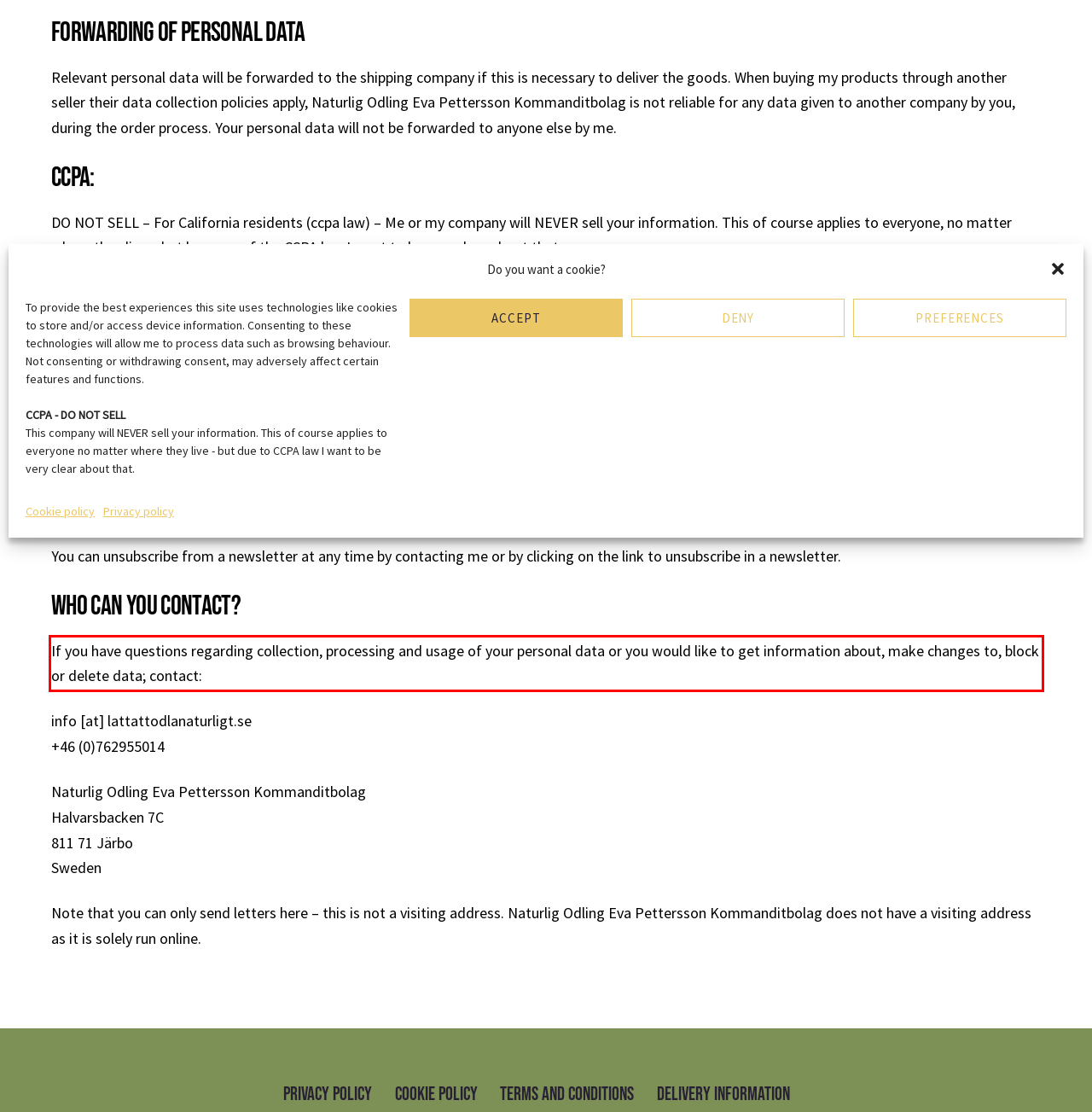With the provided screenshot of a webpage, locate the red bounding box and perform OCR to extract the text content inside it.

If you have questions regarding collection, processing and usage of your personal data or you would like to get information about, make changes to, block or delete data; contact: